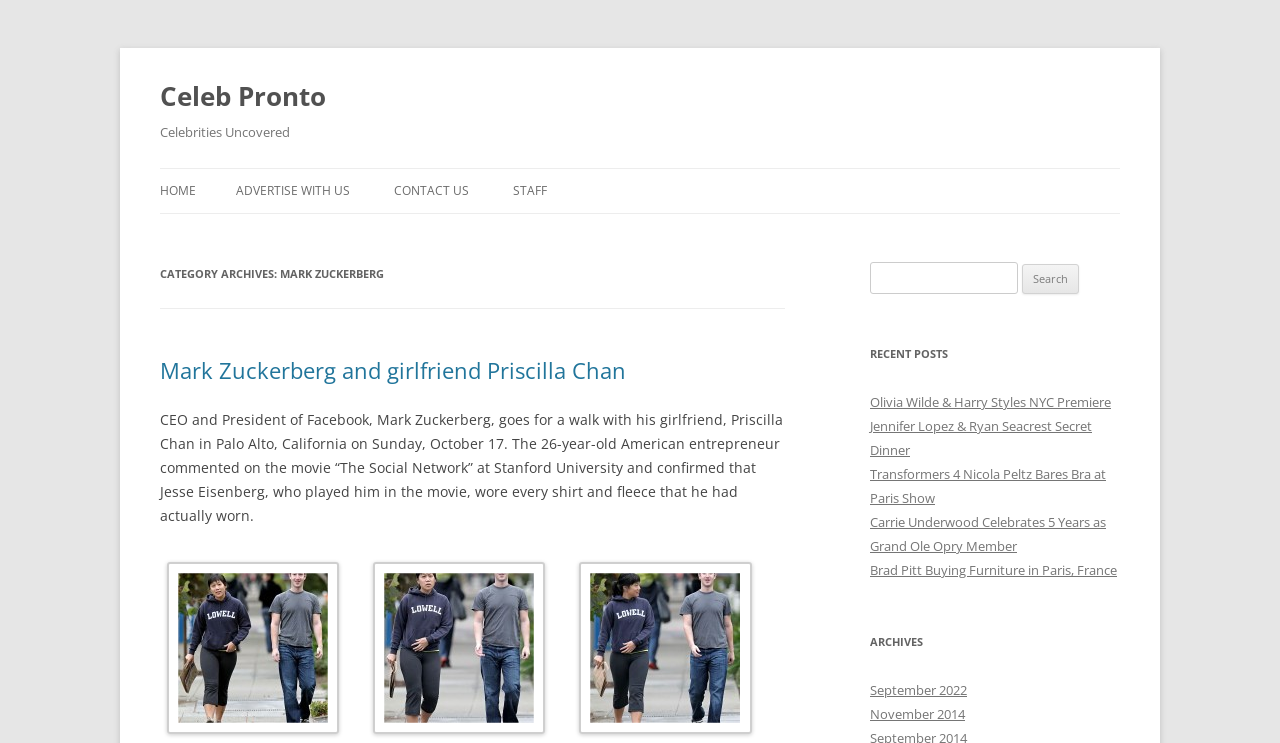Extract the bounding box for the UI element that matches this description: "September 2022".

[0.68, 0.917, 0.755, 0.941]